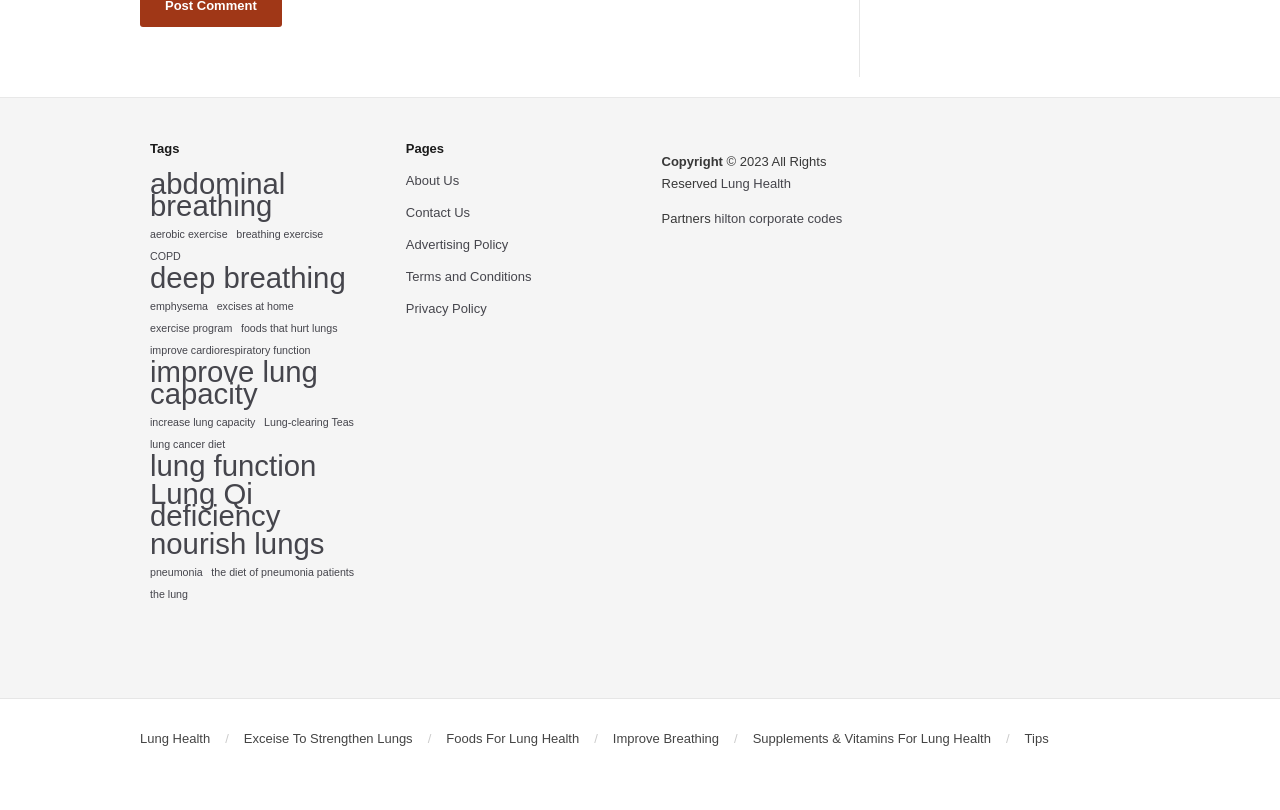Based on the image, provide a detailed and complete answer to the question: 
What is the position of the link 'About Us' relative to the link 'Contact Us'?

The link 'About Us' has a y1 coordinate of 0.214, while the link 'Contact Us' has a y1 coordinate of 0.253, indicating that 'About Us' is above 'Contact Us'.